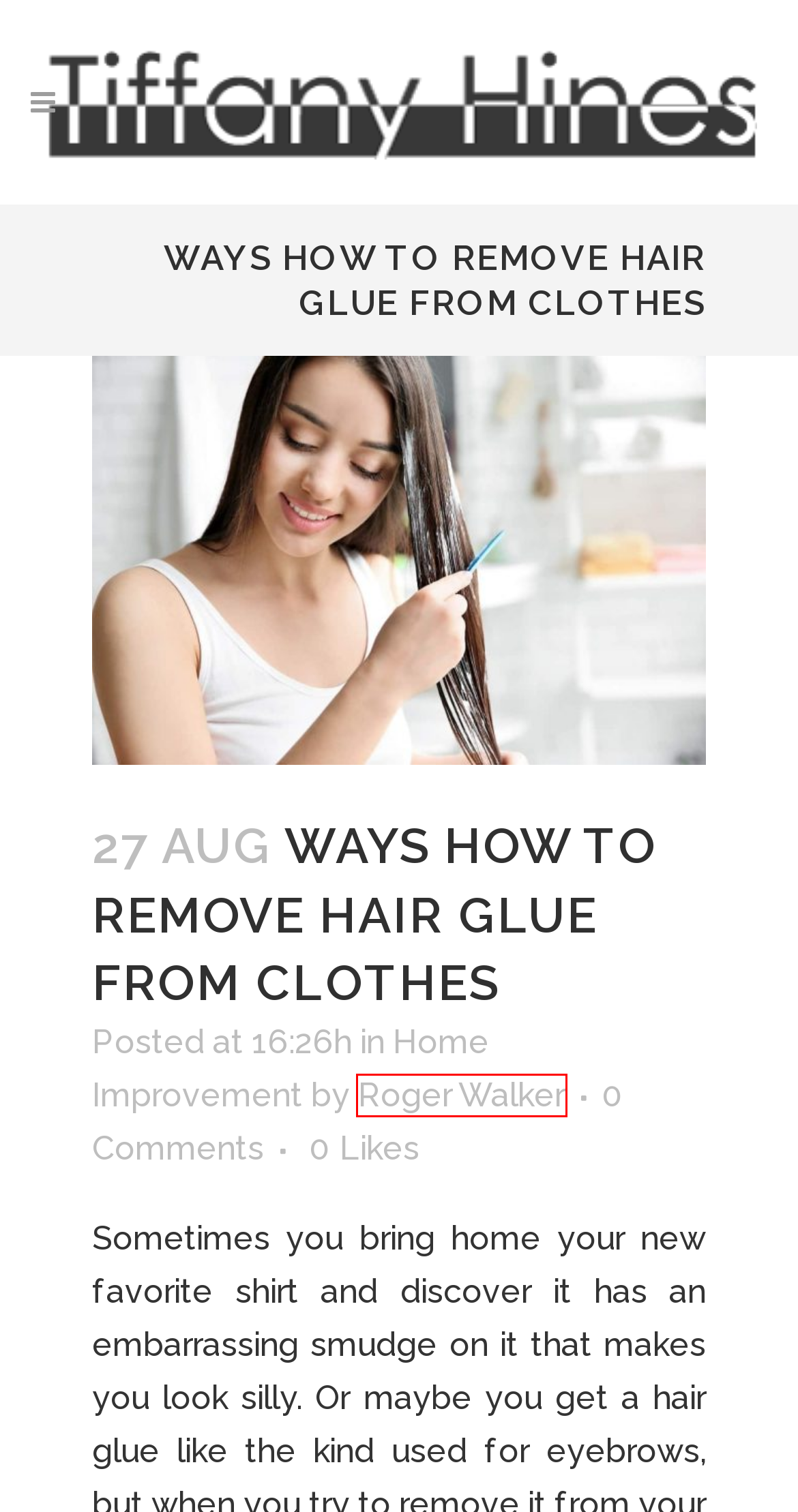You have a screenshot of a webpage with a red rectangle bounding box. Identify the best webpage description that corresponds to the new webpage after clicking the element within the red bounding box. Here are the candidates:
A. 3 Benefits of Joining a Group - Tiffany Hines
B. Roger Walker, Author at Tiffany Hines
C. 10 Facts You Should Know About Heavy-Duty Swivel Caster - Tiffany Hines
D. Home Improvement Archives - Tiffany Hines
E. 3 Tips for Opening an Online Boutique - Tiffany Hines
F. Tiffany Hines - Live Action News
G. How to wash clothes in bathtub - Decor Ideas
H. How To Mix Skin Care Ingredients: A Step-By-Step Guide - Tiffany Hines

B